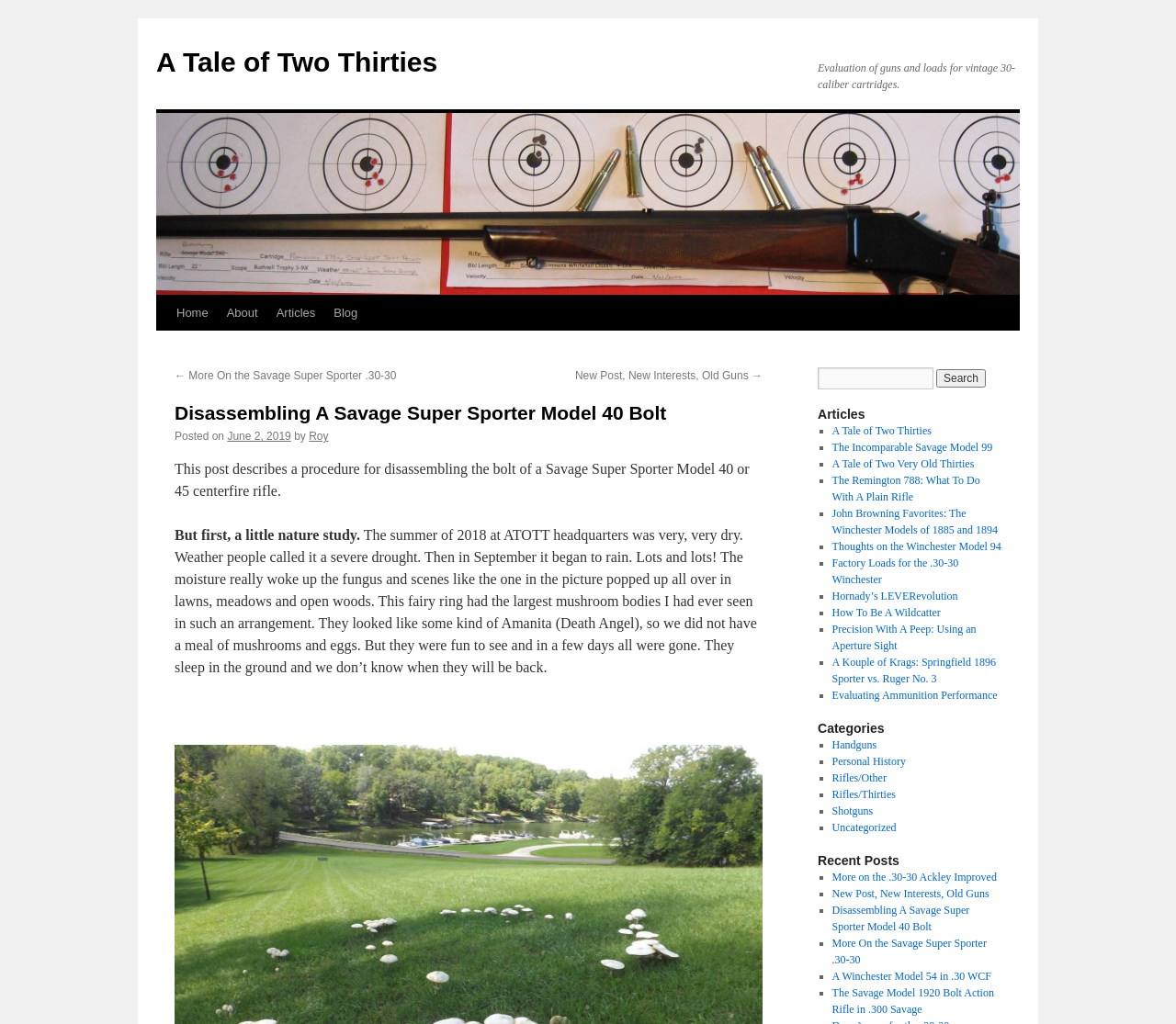Please indicate the bounding box coordinates for the clickable area to complete the following task: "Read the article 'A Tale of Two Thirties'". The coordinates should be specified as four float numbers between 0 and 1, i.e., [left, top, right, bottom].

[0.707, 0.414, 0.792, 0.427]